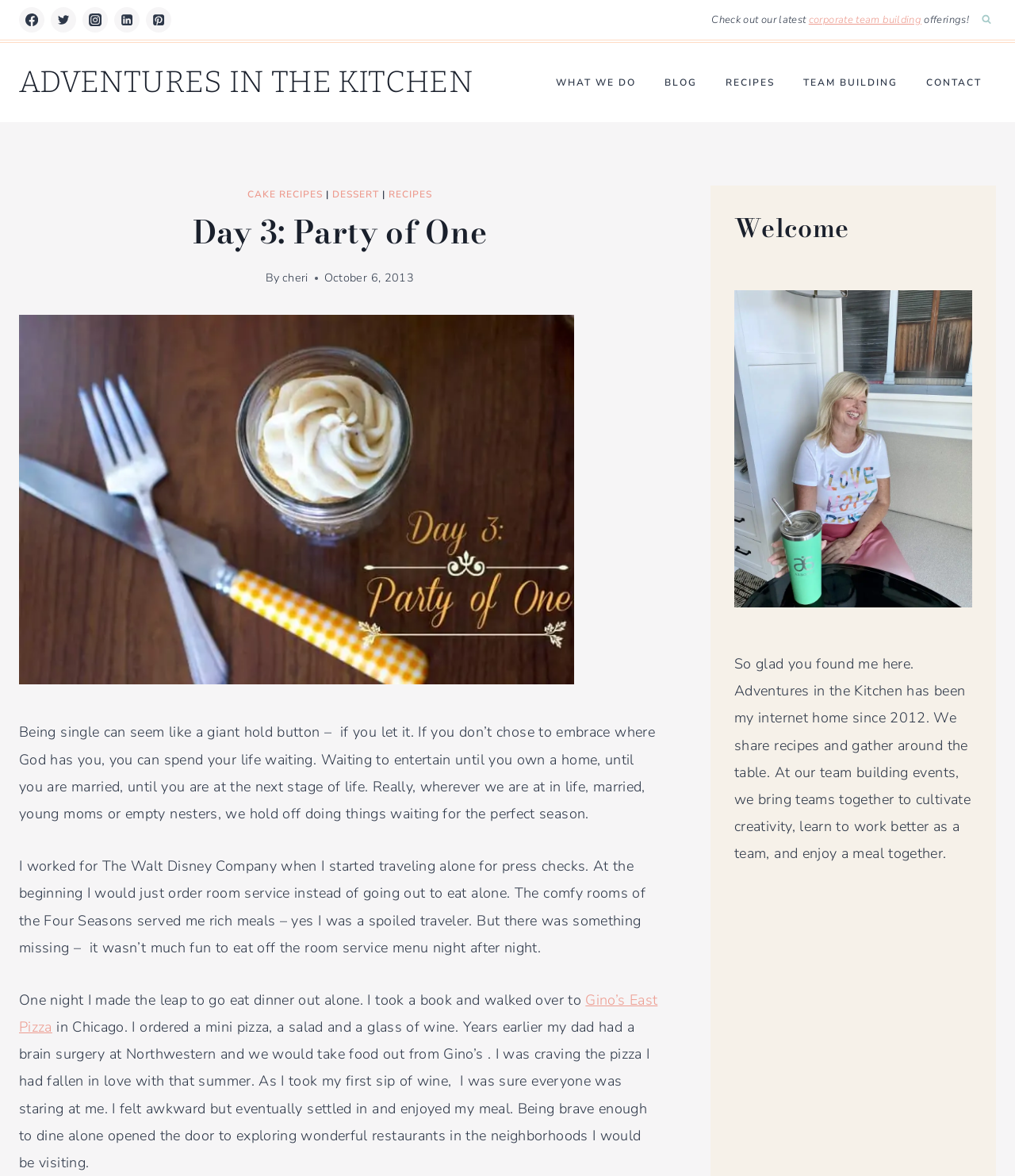Locate the bounding box coordinates of the UI element described by: "Team Building". Provide the coordinates as four float numbers between 0 and 1, formatted as [left, top, right, bottom].

[0.777, 0.054, 0.898, 0.086]